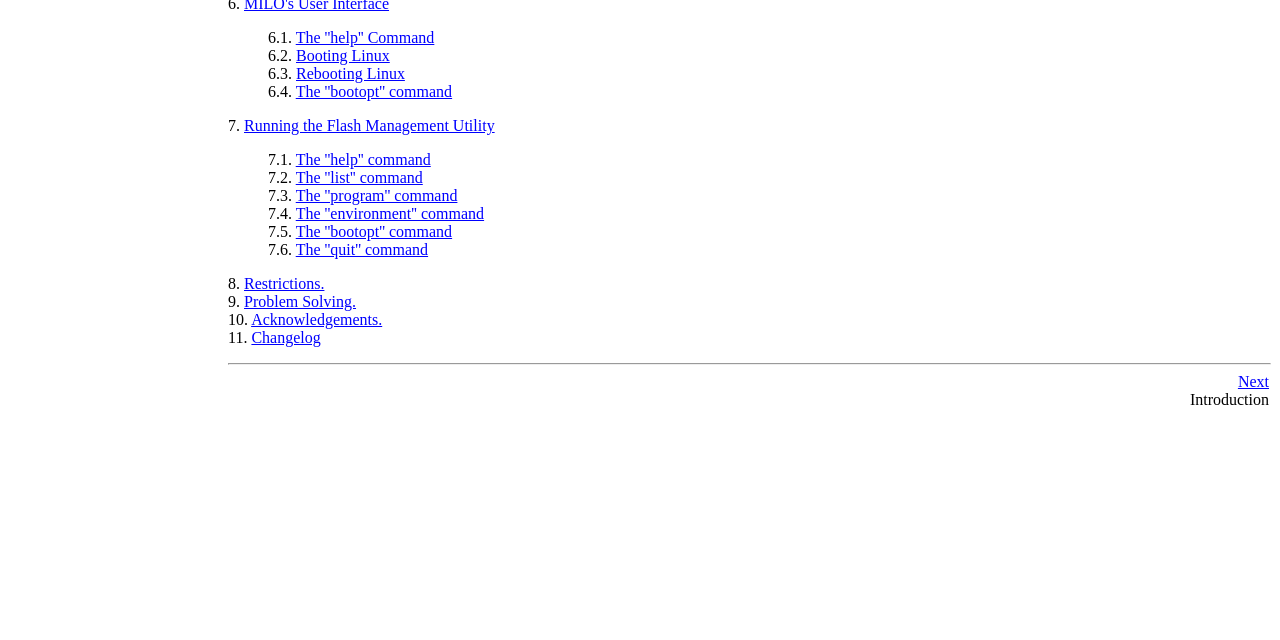From the screenshot, find the bounding box of the UI element matching this description: "Restrictions.". Supply the bounding box coordinates in the form [left, top, right, bottom], each a float between 0 and 1.

[0.191, 0.429, 0.253, 0.456]